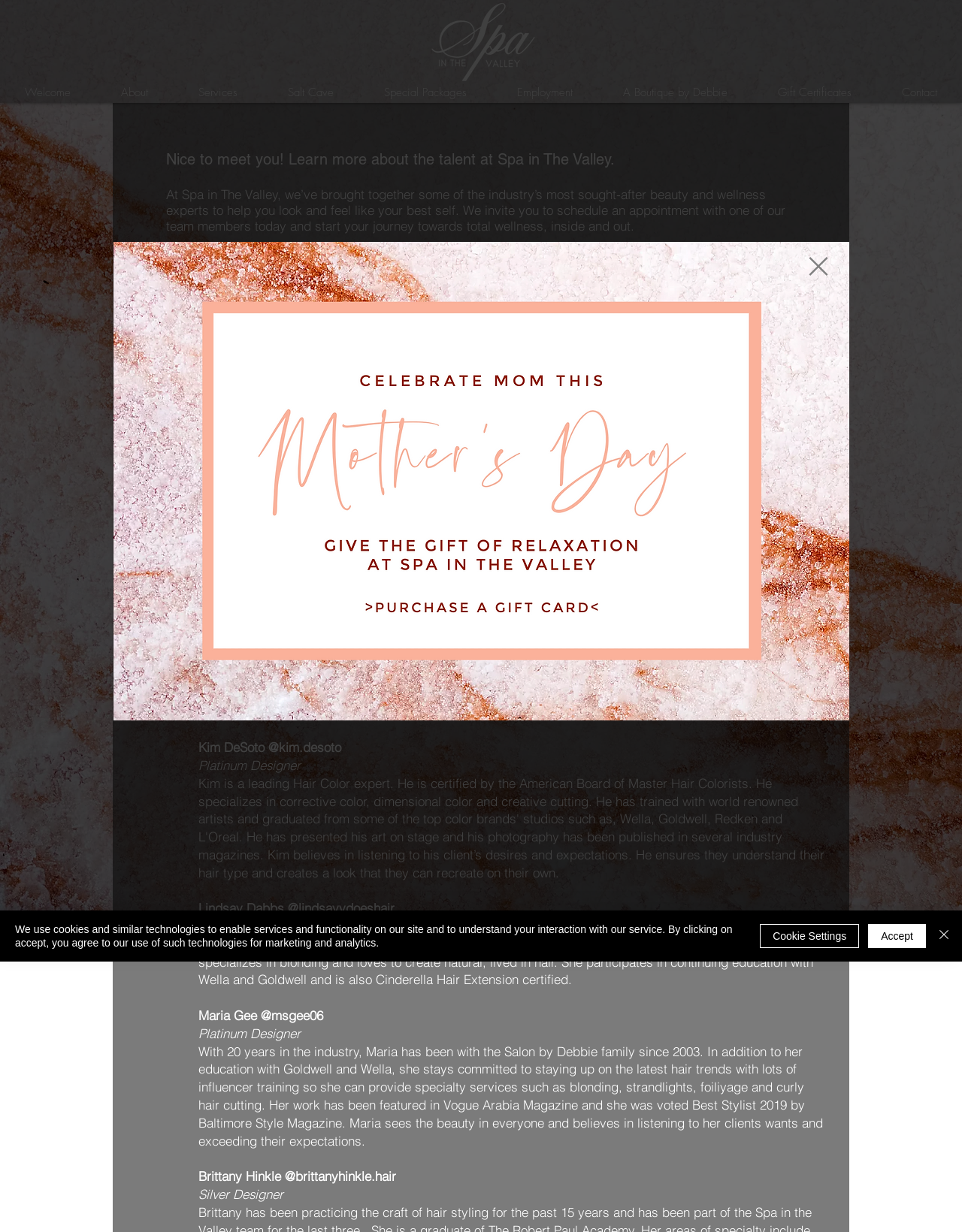Bounding box coordinates should be provided in the format (top-left x, top-left y, bottom-right x, bottom-right y) with all values between 0 and 1. Identify the bounding box for this UI element: MASSAGE THERAPY

[0.573, 0.215, 0.711, 0.228]